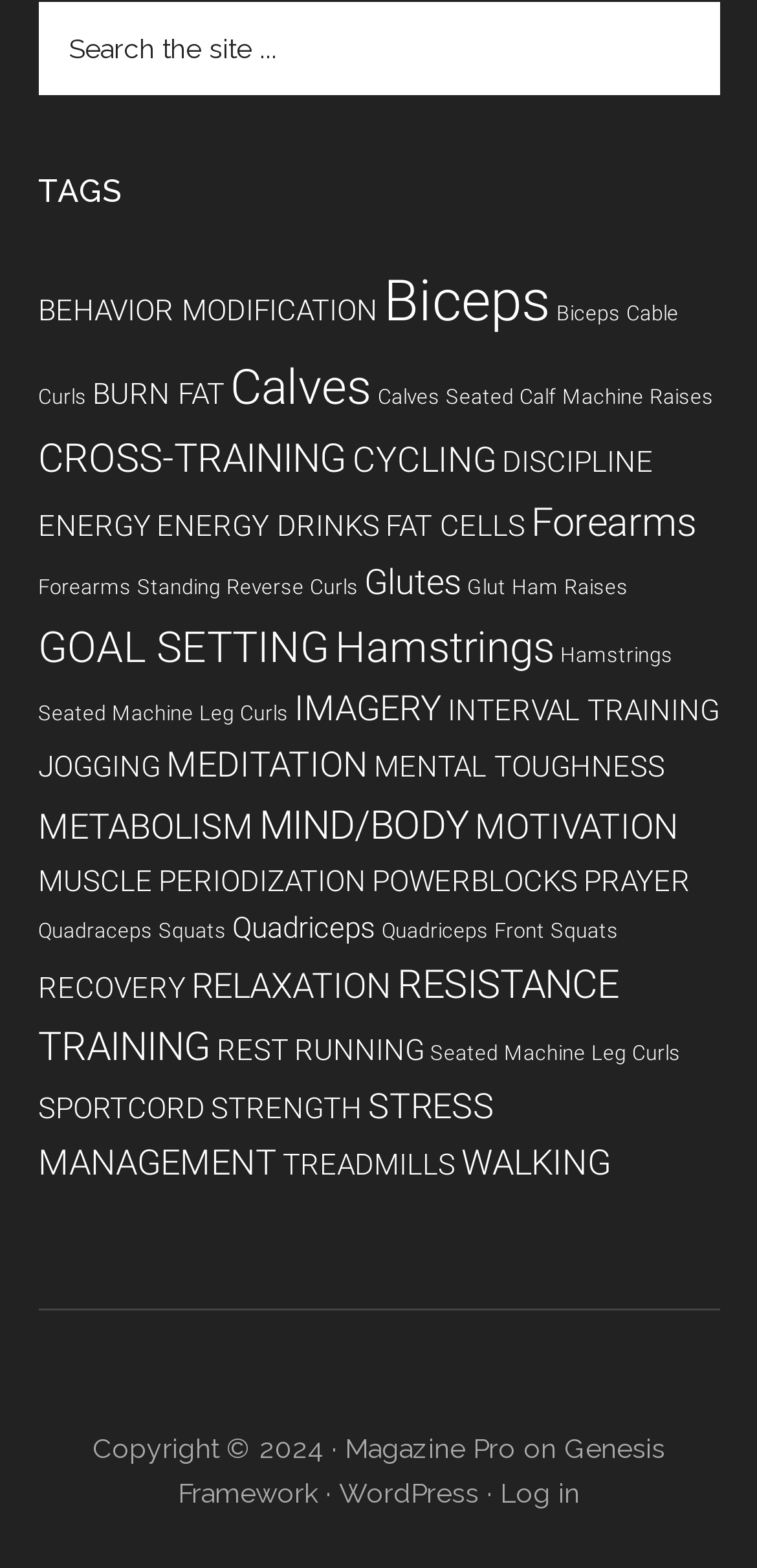Give a one-word or short phrase answer to this question: 
How many items are under the 'Biceps' category?

11